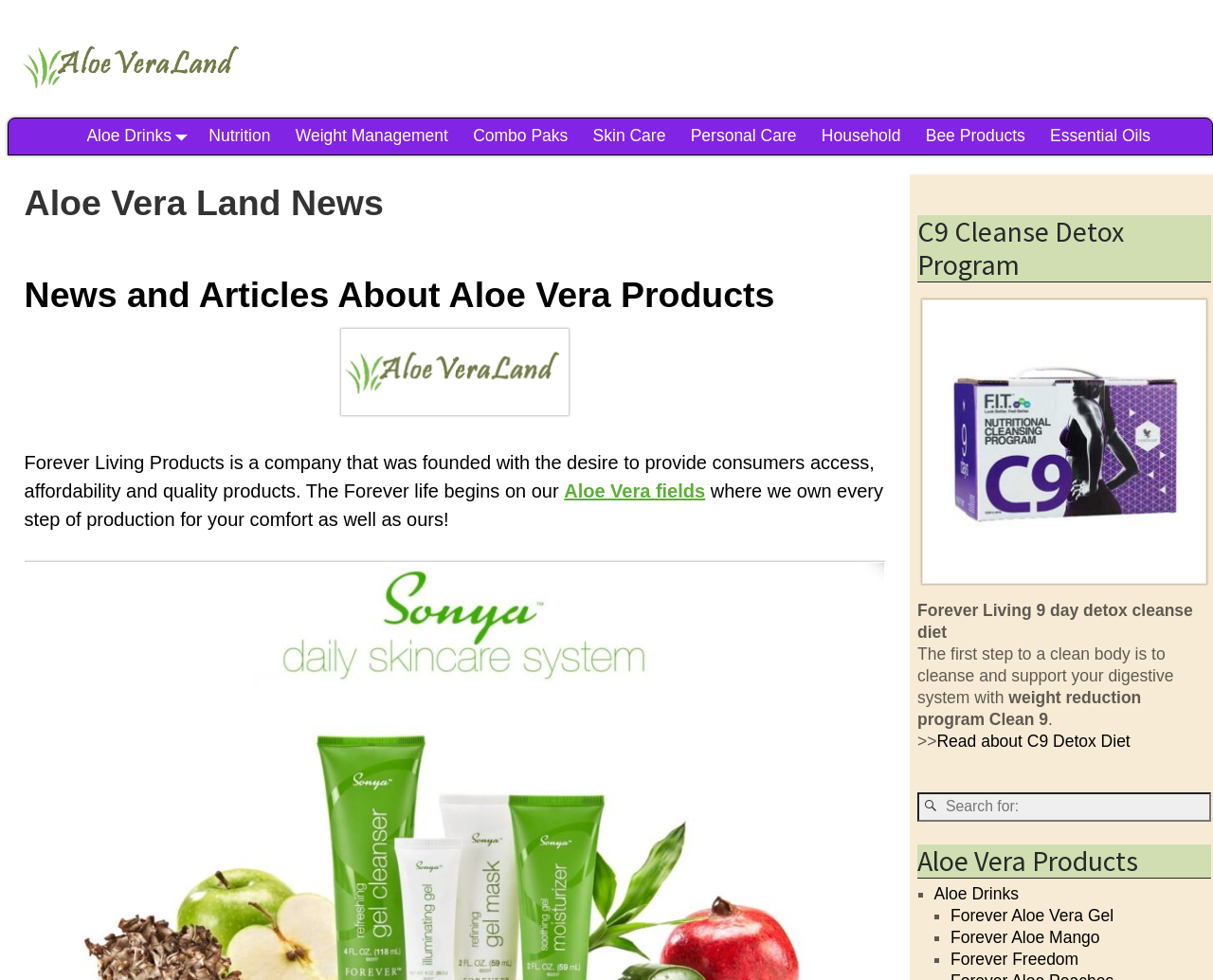Find and provide the bounding box coordinates for the UI element described with: "Aloe Drinks".

[0.061, 0.121, 0.162, 0.158]